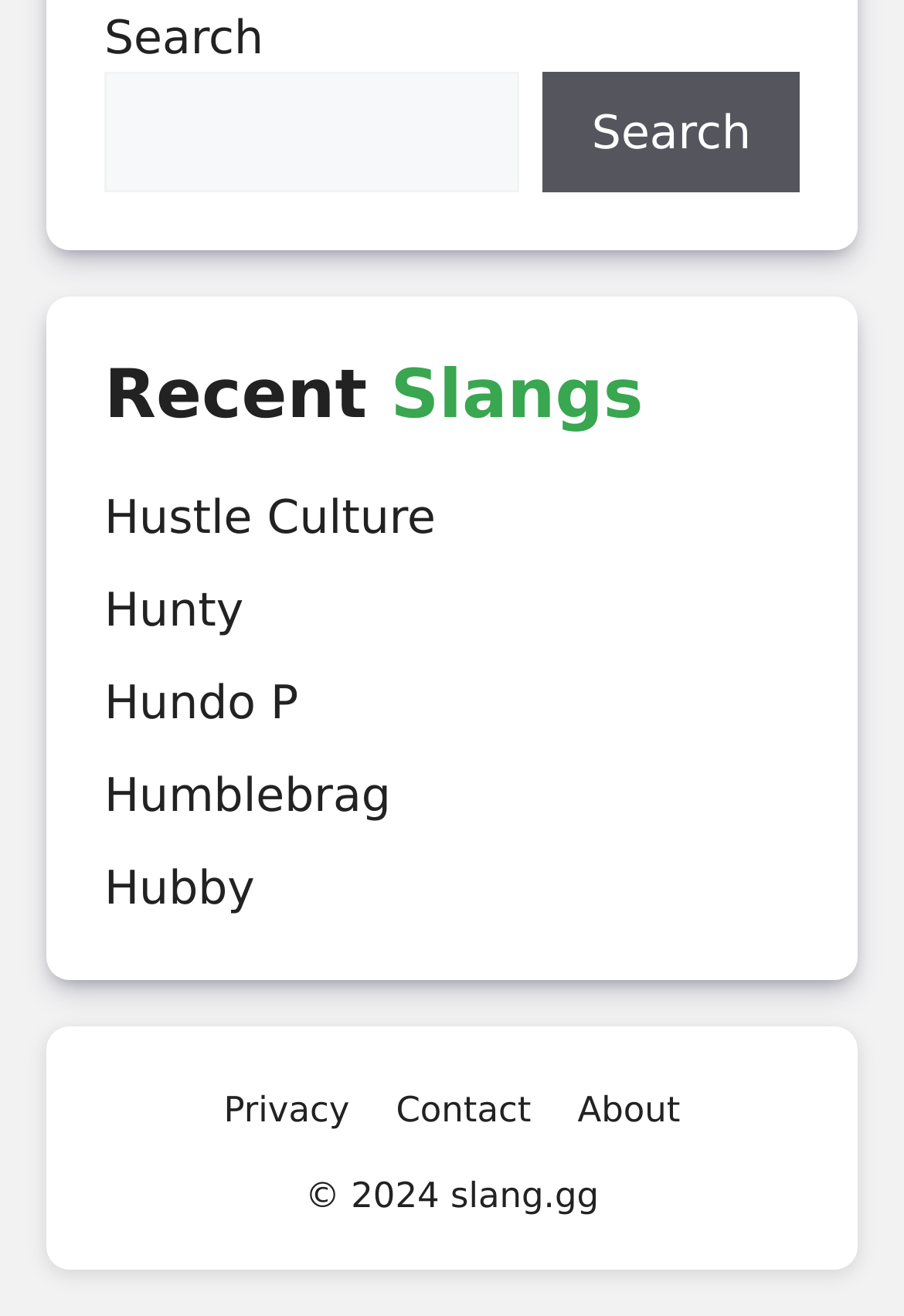What is the copyright year of the website?
Ensure your answer is thorough and detailed.

The copyright information is located at the bottom of the webpage, and it says '© 2024 slang.gg'. This indicates that the copyright year of the website is 2024.